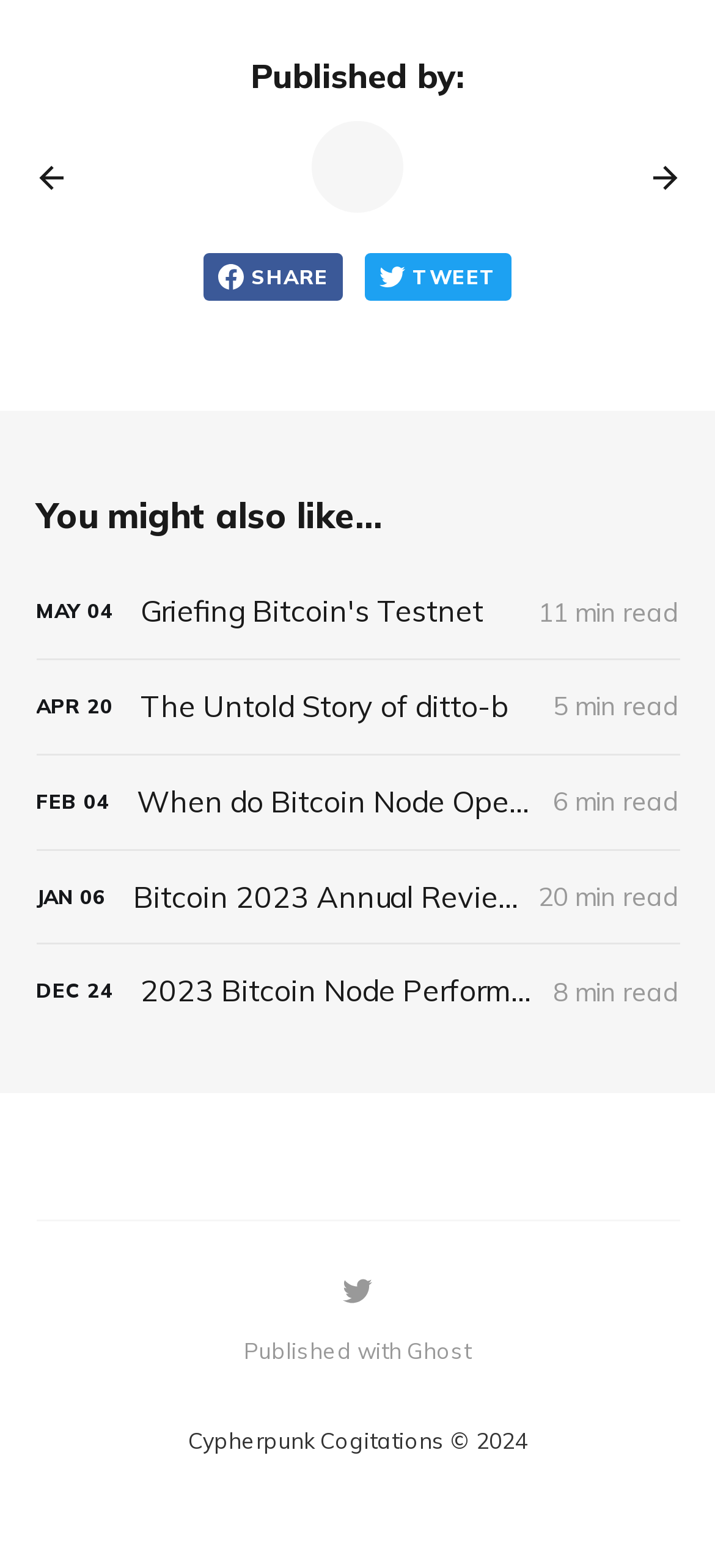Answer the following query with a single word or phrase:
What is the name of the author of the published post?

Jameson Lopp